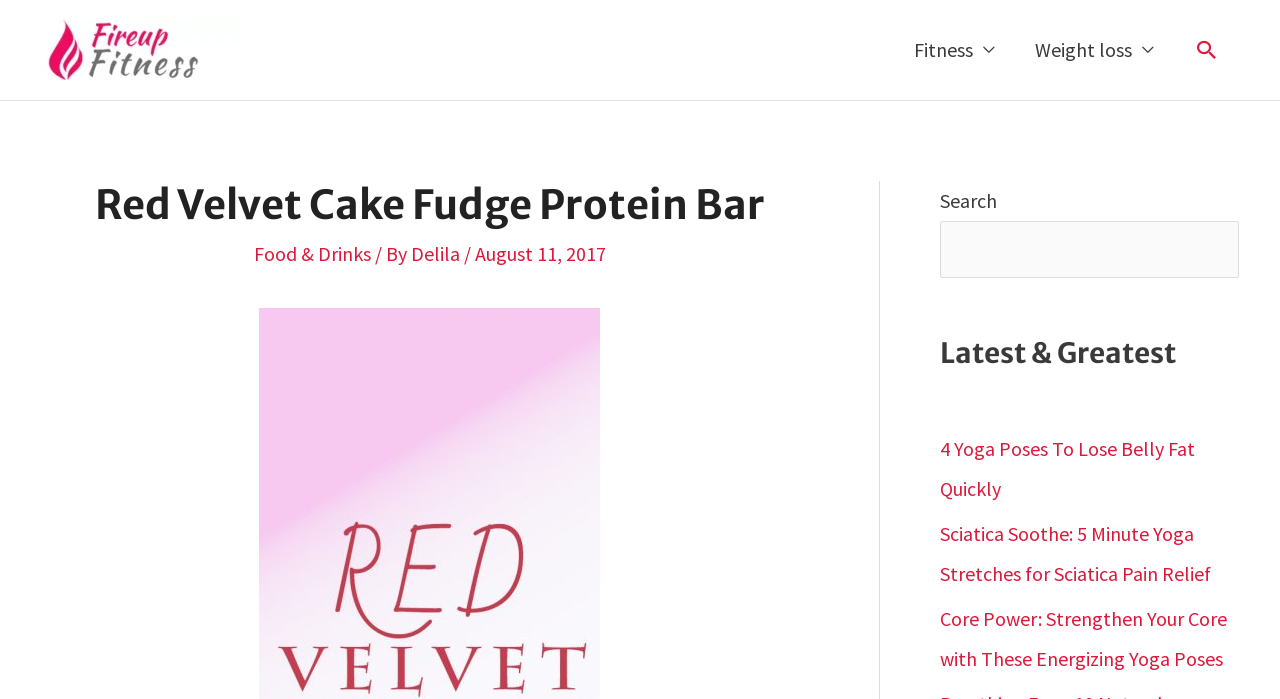Identify the bounding box coordinates of the clickable section necessary to follow the following instruction: "explore Weight loss". The coordinates should be presented as four float numbers from 0 to 1, i.e., [left, top, right, bottom].

[0.793, 0.0, 0.917, 0.143]